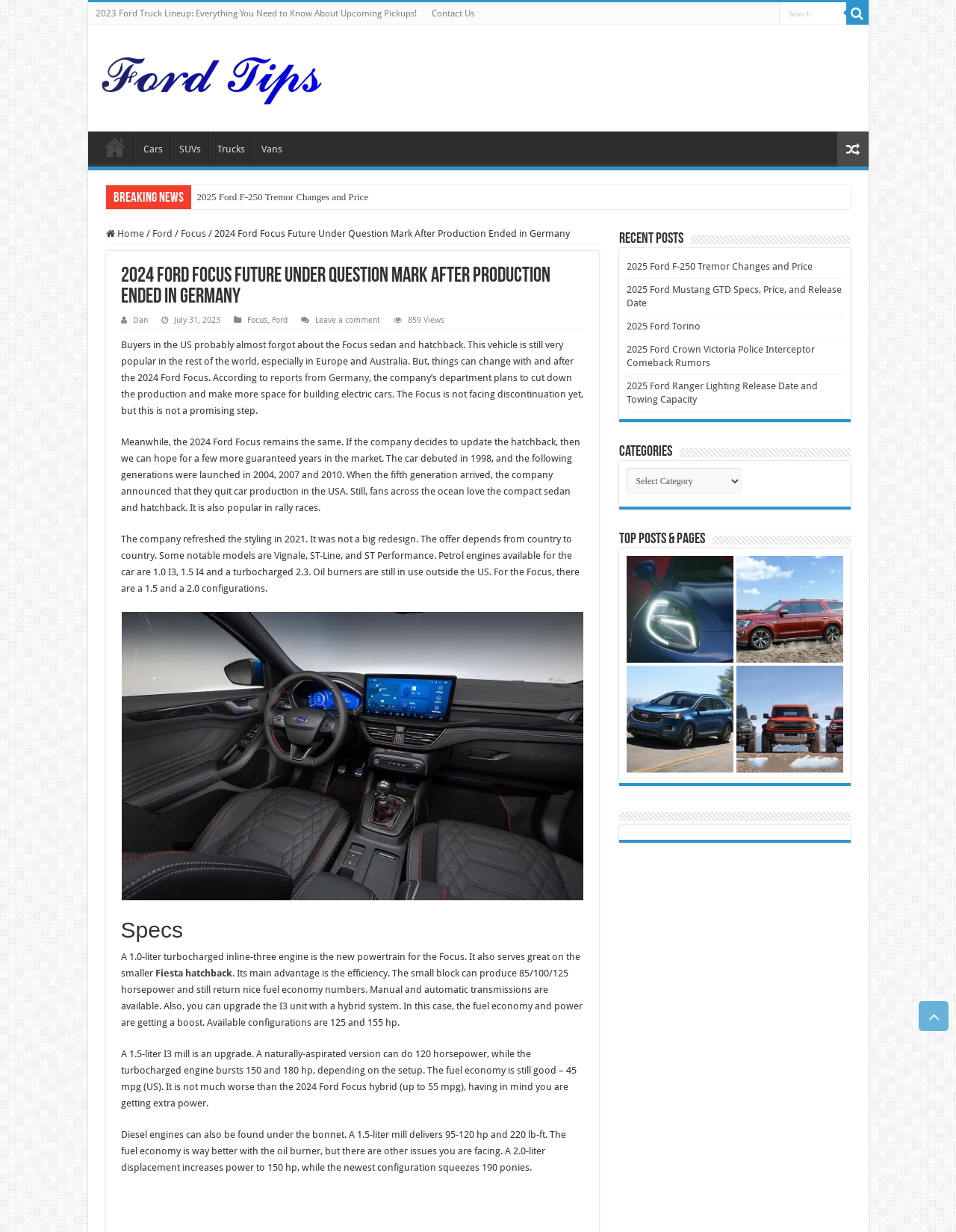What is the reason for the company's decision to cut down the production of the Ford Focus?
Could you give a comprehensive explanation in response to this question?

According to the article, the company's department plans to cut down the production of the Ford Focus to make more space for building electric cars.